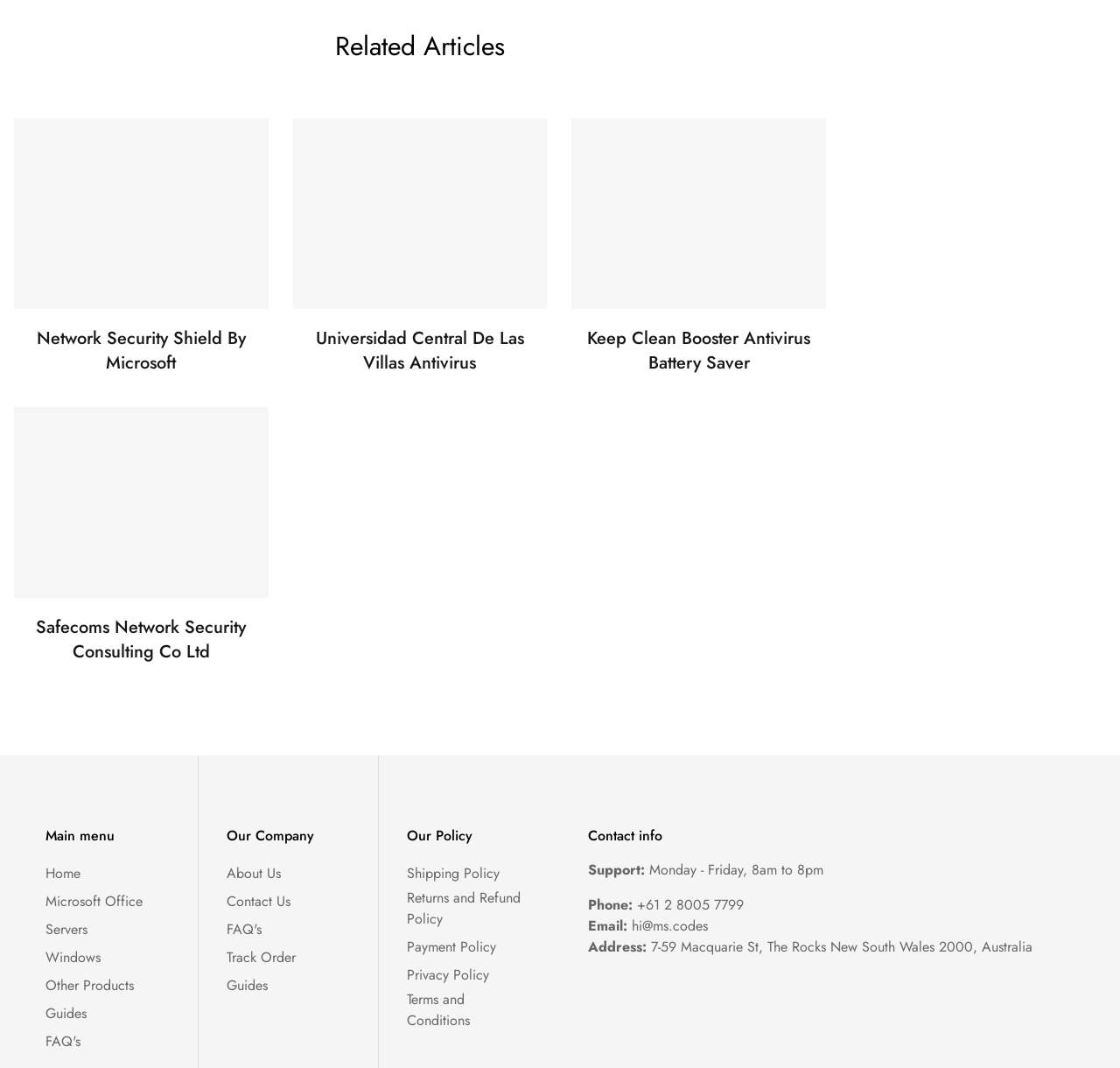What is the address of the company?
Utilize the information in the image to give a detailed answer to the question.

The address of the company can be found in the 'Contact info' section of the webpage, which lists the address as '7-59 Macquarie St, The Rocks New South Wales 2000, Australia'.